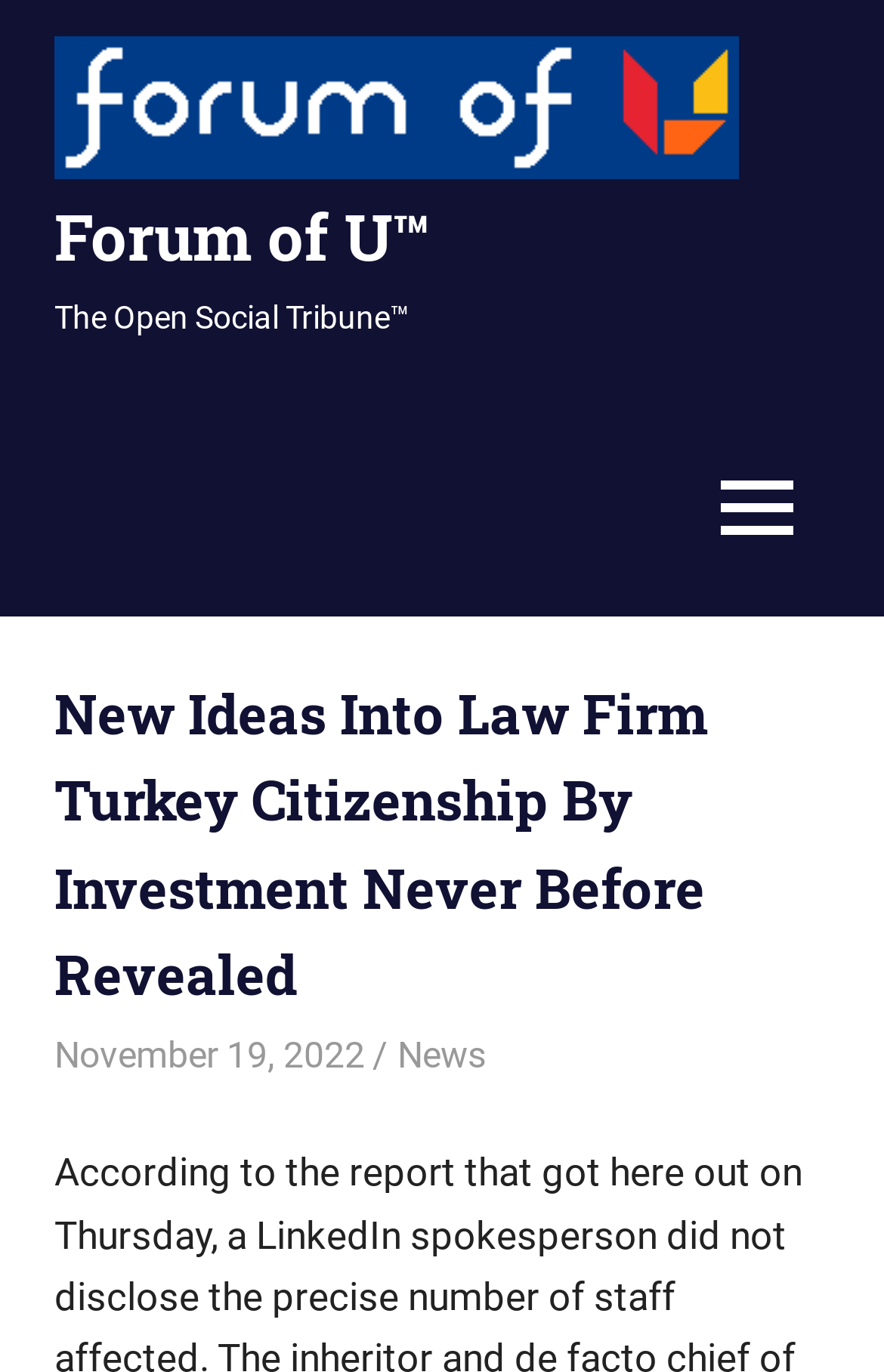Locate the primary headline on the webpage and provide its text.

New Ideas Into Law Firm Turkey Citizenship By Investment Never Before Revealed